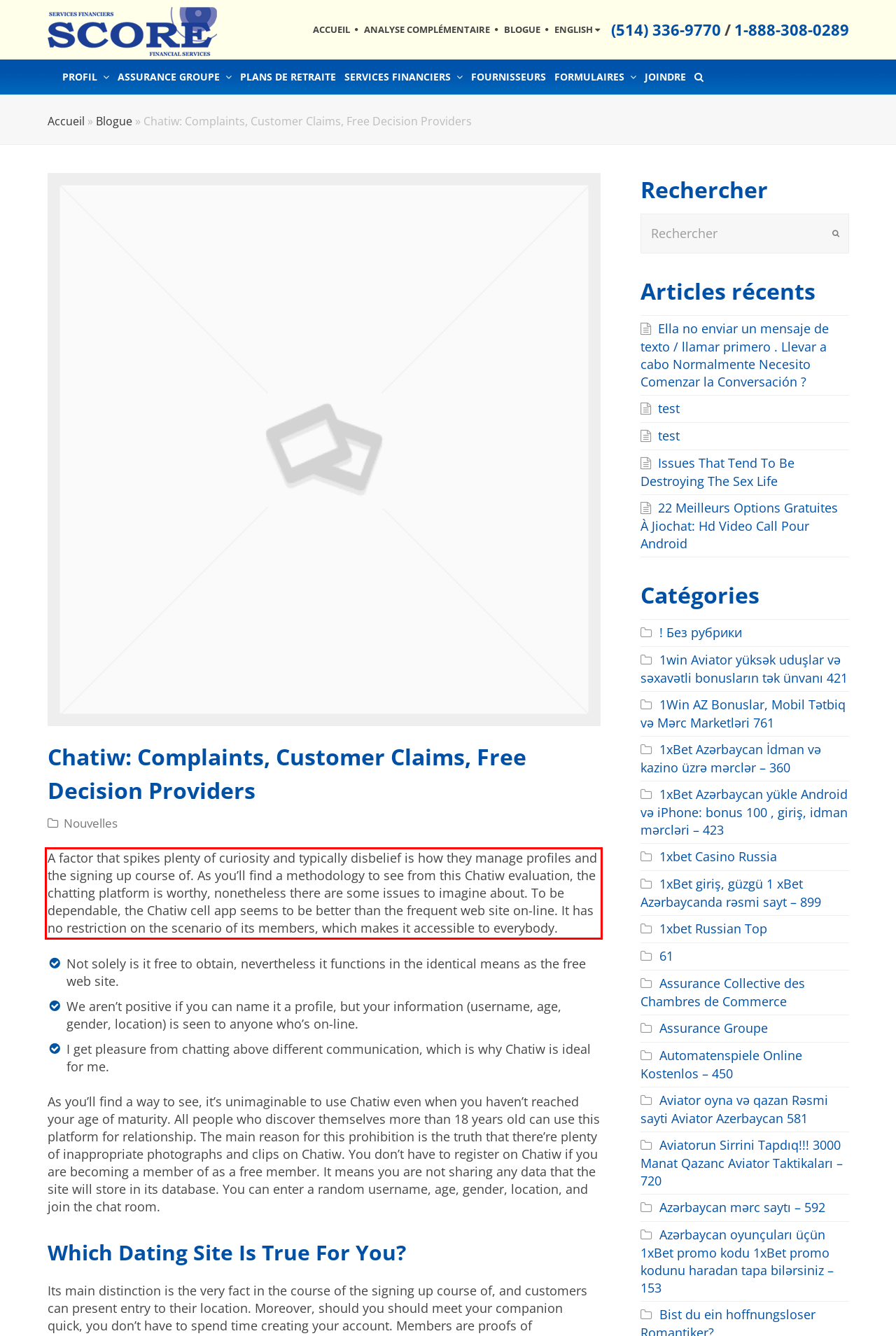Given a screenshot of a webpage with a red bounding box, extract the text content from the UI element inside the red bounding box.

A factor that spikes plenty of curiosity and typically disbelief is how they manage profiles and the signing up course of. As you’ll find a methodology to see from this Chatiw evaluation, the chatting platform is worthy, nonetheless there are some issues to imagine about. To be dependable, the Chatiw cell app seems to be better than the frequent web site on-line. It has no restriction on the scenario of its members, which makes it accessible to everybody.